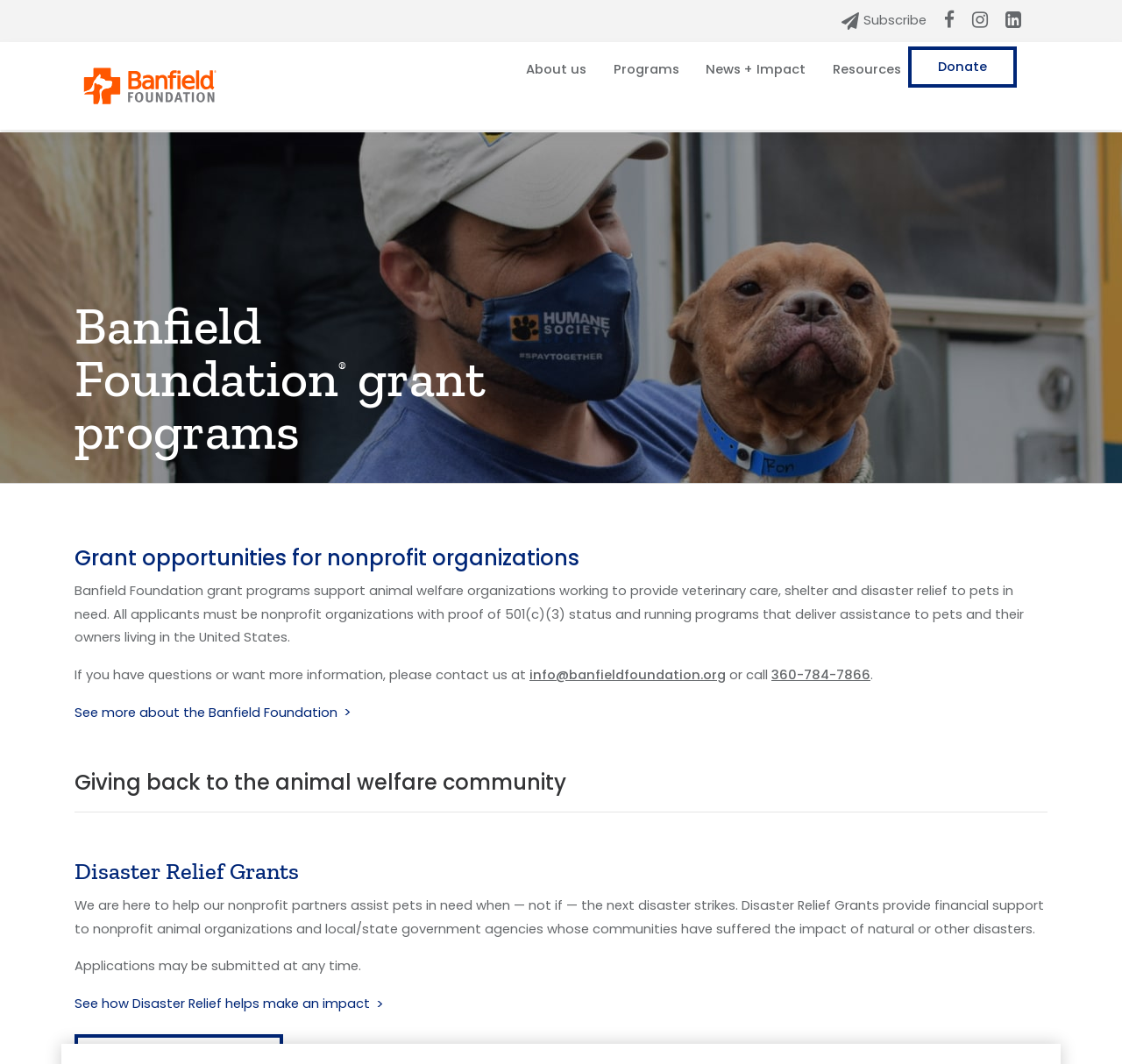Give a concise answer using only one word or phrase for this question:
What is the purpose of Disaster Relief Grants?

To help pets in need during disasters